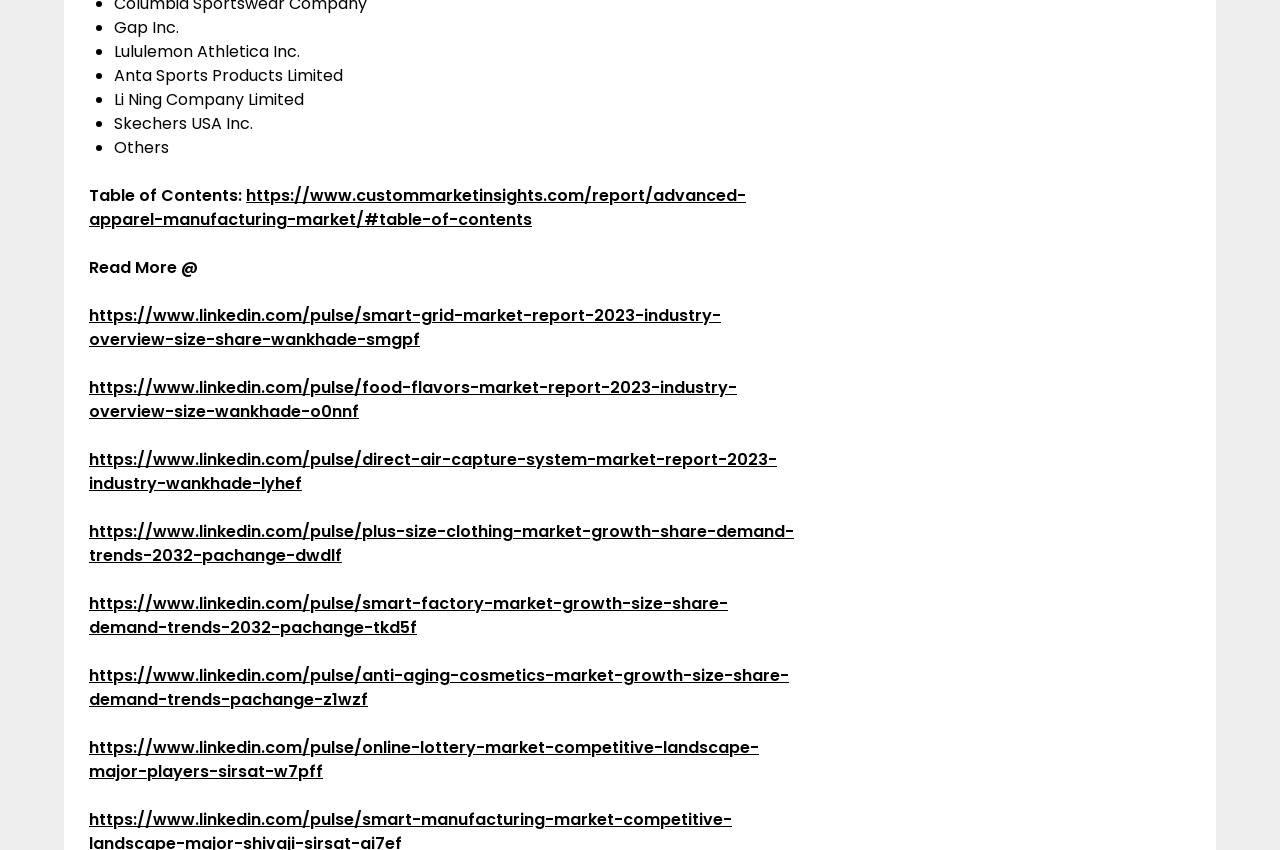Please predict the bounding box coordinates of the element's region where a click is necessary to complete the following instruction: "Read more about Advanced Apparel Manufacturing Market". The coordinates should be represented by four float numbers between 0 and 1, i.e., [left, top, right, bottom].

[0.07, 0.217, 0.583, 0.272]